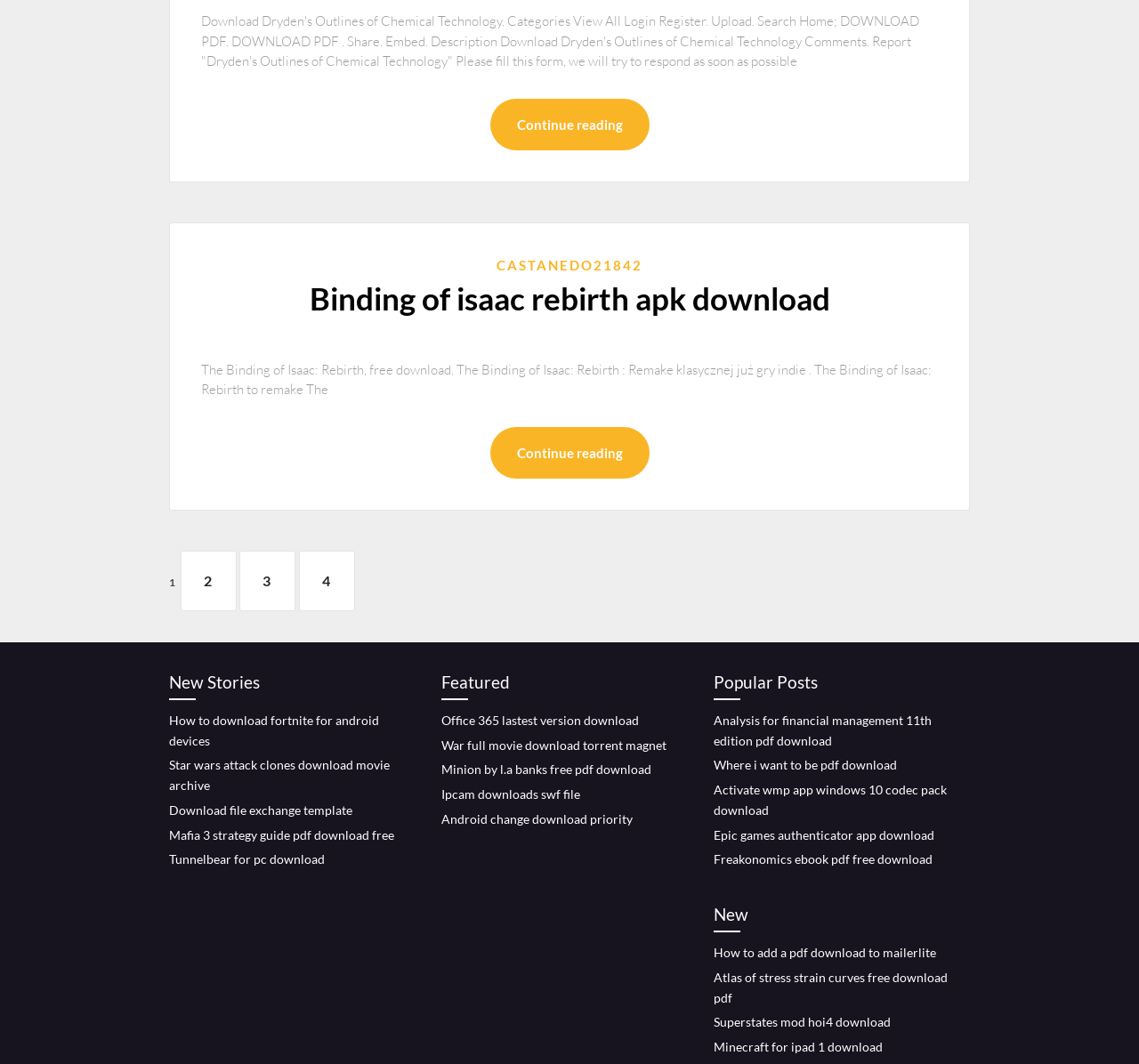Please identify the bounding box coordinates of the element on the webpage that should be clicked to follow this instruction: "View Binding of Isaac: Rebirth apk download". The bounding box coordinates should be given as four float numbers between 0 and 1, formatted as [left, top, right, bottom].

[0.271, 0.262, 0.729, 0.297]